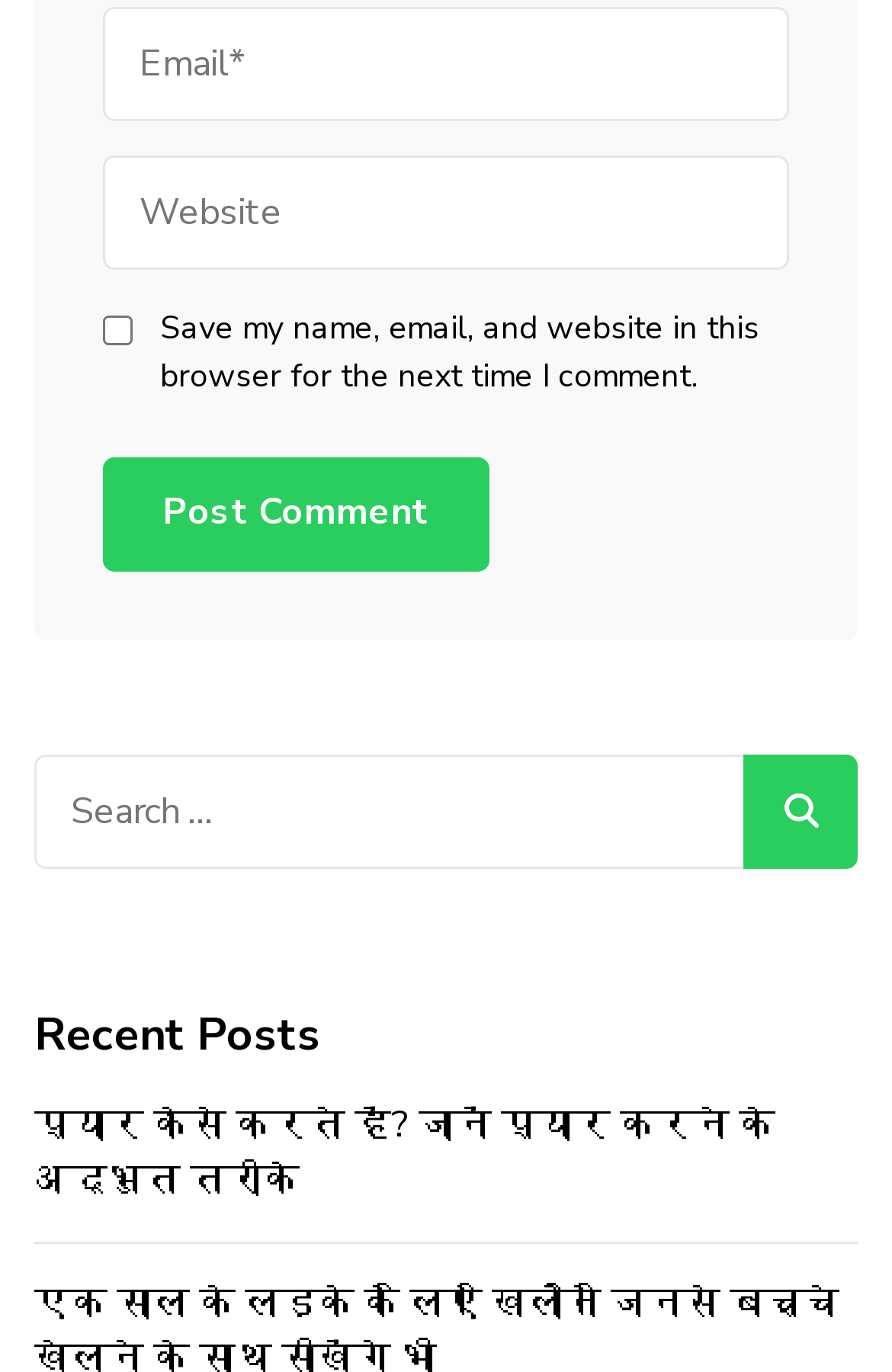Bounding box coordinates must be specified in the format (top-left x, top-left y, bottom-right x, bottom-right y). All values should be floating point numbers between 0 and 1. What are the bounding box coordinates of the UI element described as: name="submit" value="Post Comment"

[0.115, 0.333, 0.549, 0.416]